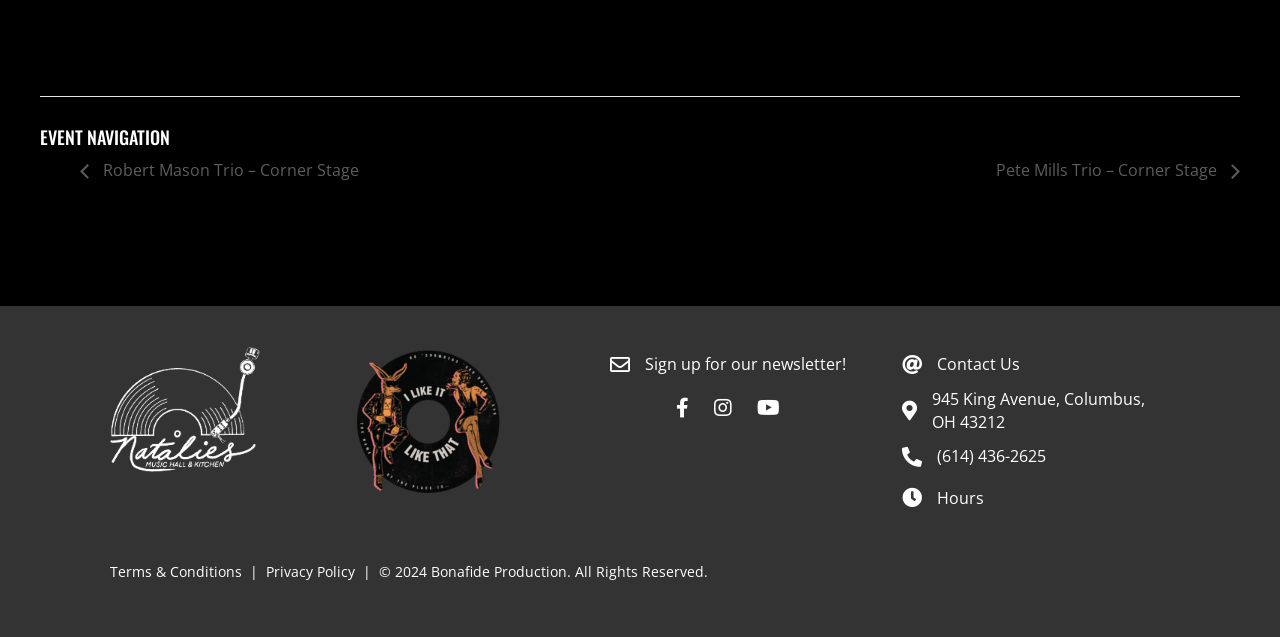Provide the bounding box for the UI element matching this description: "Hours".

[0.732, 0.764, 0.769, 0.799]